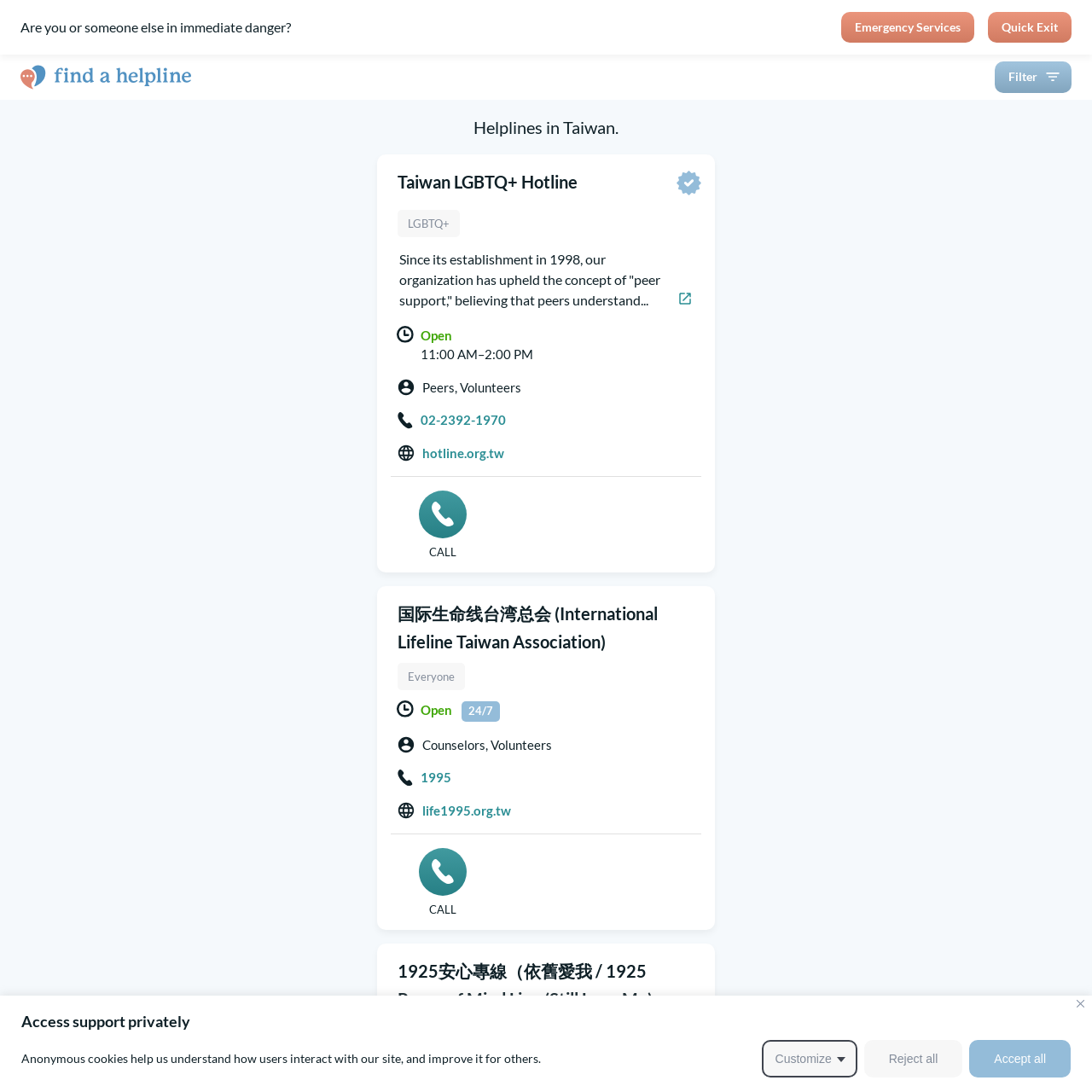Find the bounding box coordinates for the element that must be clicked to complete the instruction: "Click the 'Find A Helpline' link". The coordinates should be four float numbers between 0 and 1, indicated as [left, top, right, bottom].

[0.019, 0.058, 0.175, 0.083]